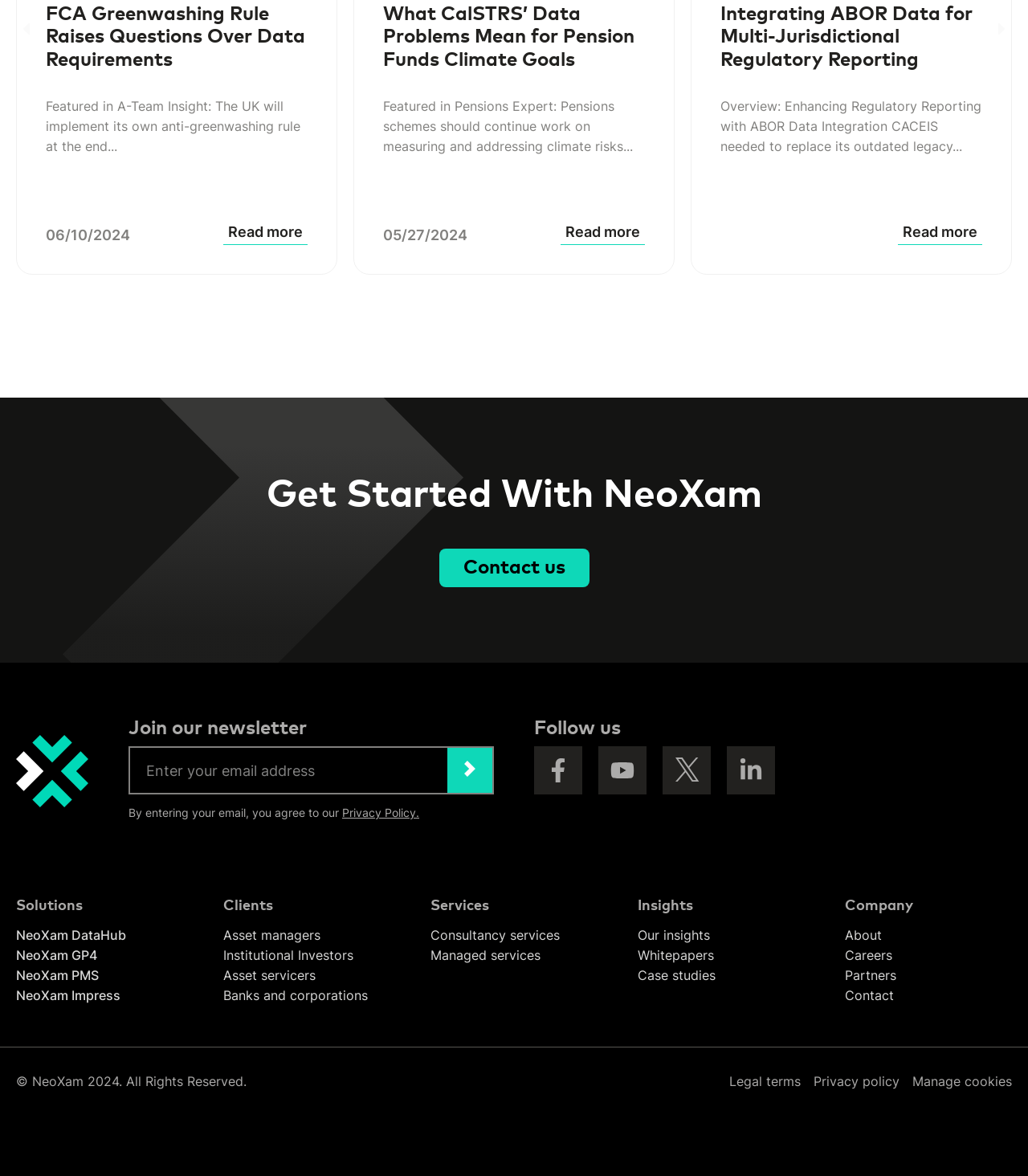Please specify the bounding box coordinates of the region to click in order to perform the following instruction: "Read more about FCA Greenwashing Rule Raises Questions Over Data Requirements".

[0.217, 0.185, 0.299, 0.208]